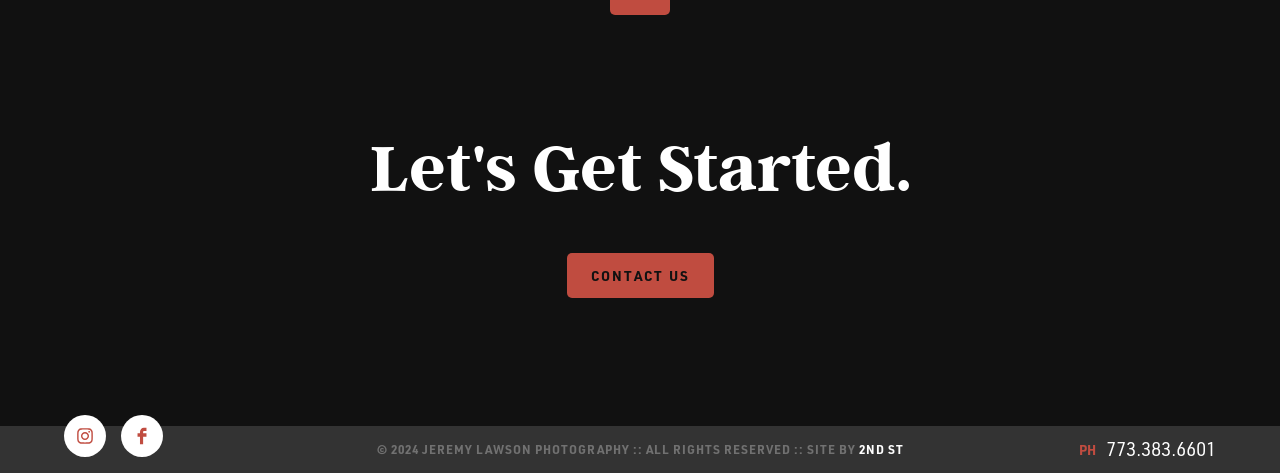Highlight the bounding box of the UI element that corresponds to this description: "Explore latest Editions".

None